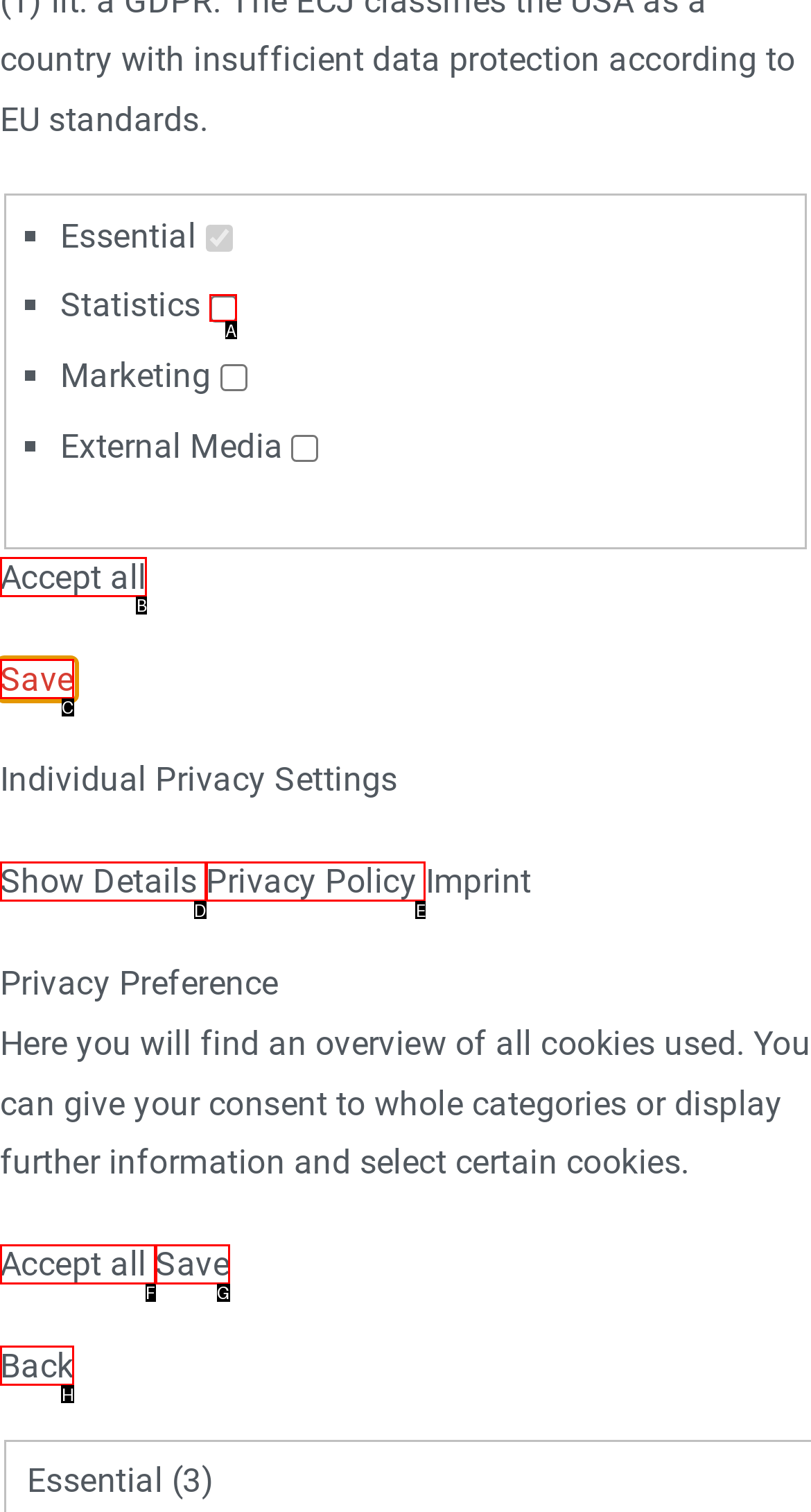From the given choices, which option should you click to complete this task: Click Save? Answer with the letter of the correct option.

C